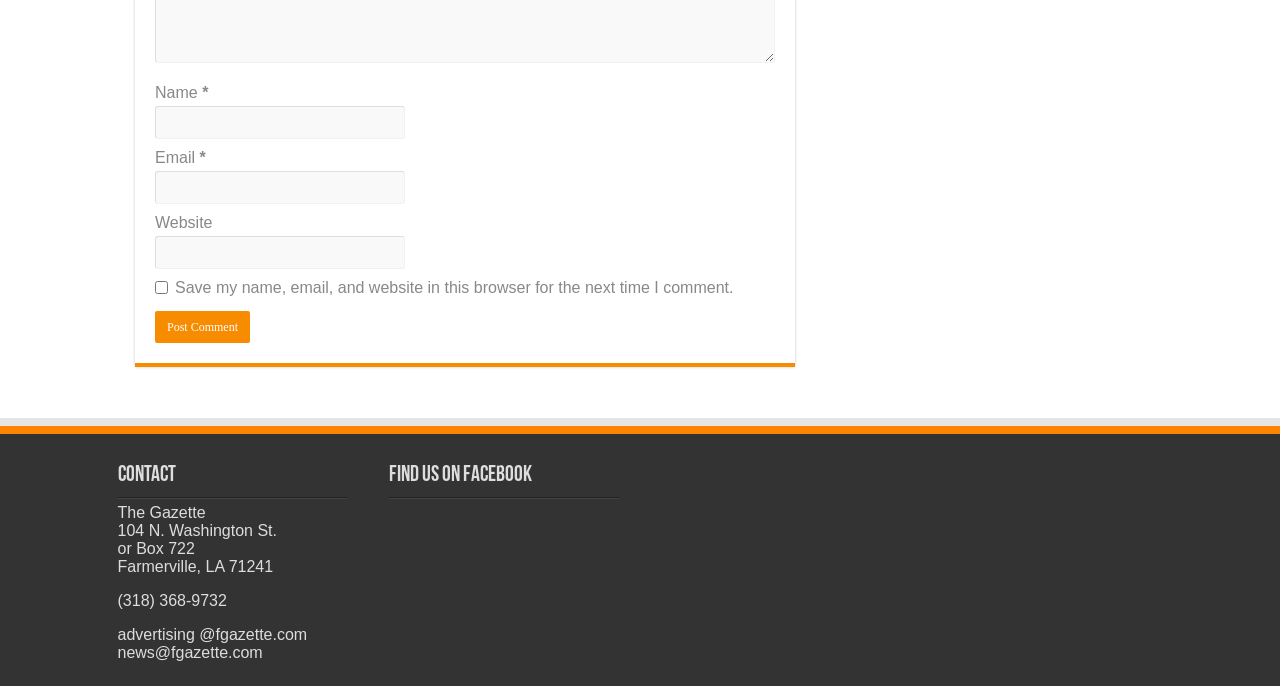Analyze the image and deliver a detailed answer to the question: What social media platform is The Gazette on?

The webpage mentions that The Gazette can be found on Facebook, as indicated by the heading 'Find us on Facebook'.